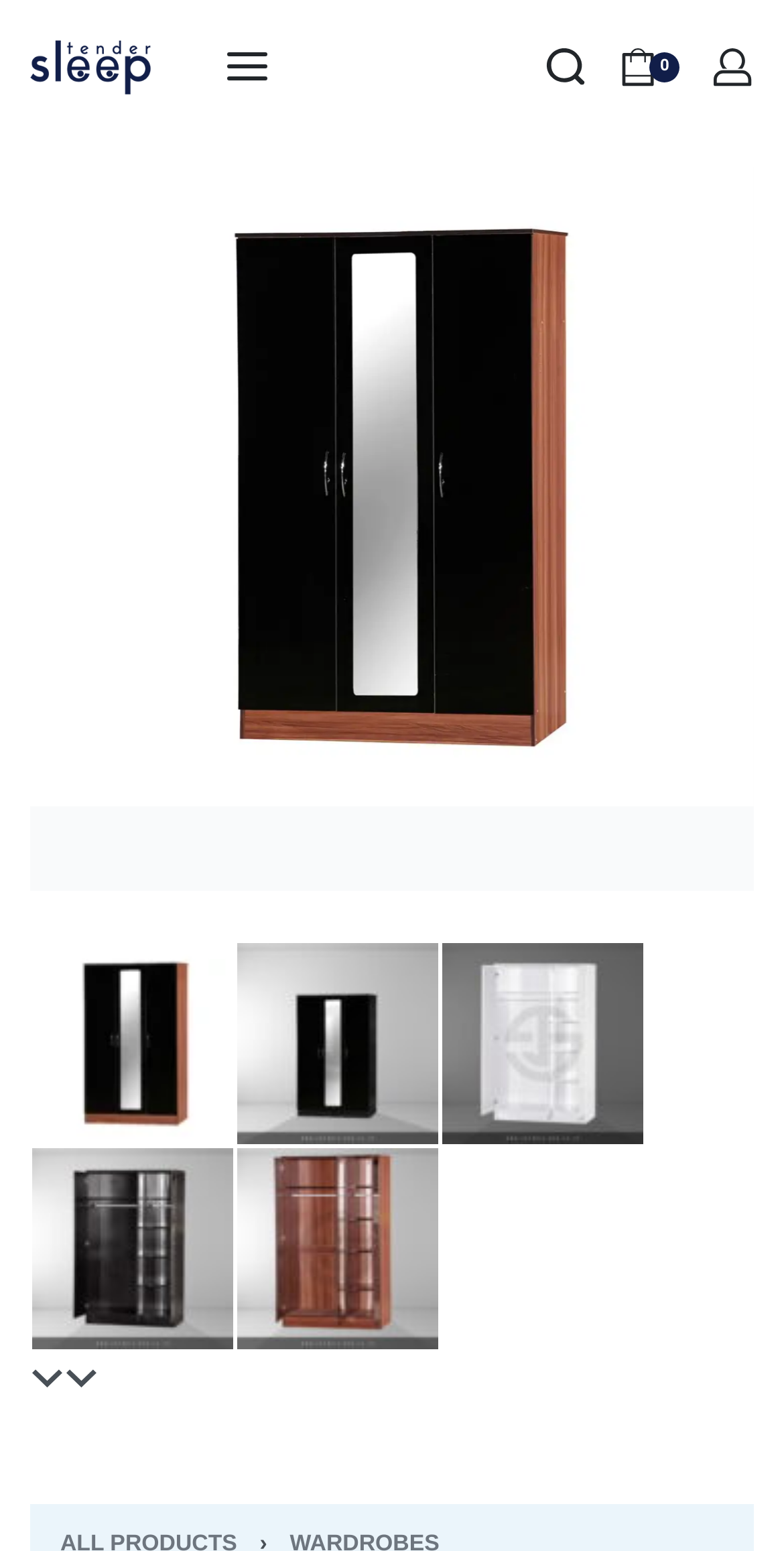What is the brand of the furniture?
Analyze the image and deliver a detailed answer to the question.

I inferred this answer by looking at the top-left corner of the webpage, where I found a link and an image with the text 'Tender Sleep Furniture'. This suggests that the brand of the furniture being showcased is Tender Sleep.